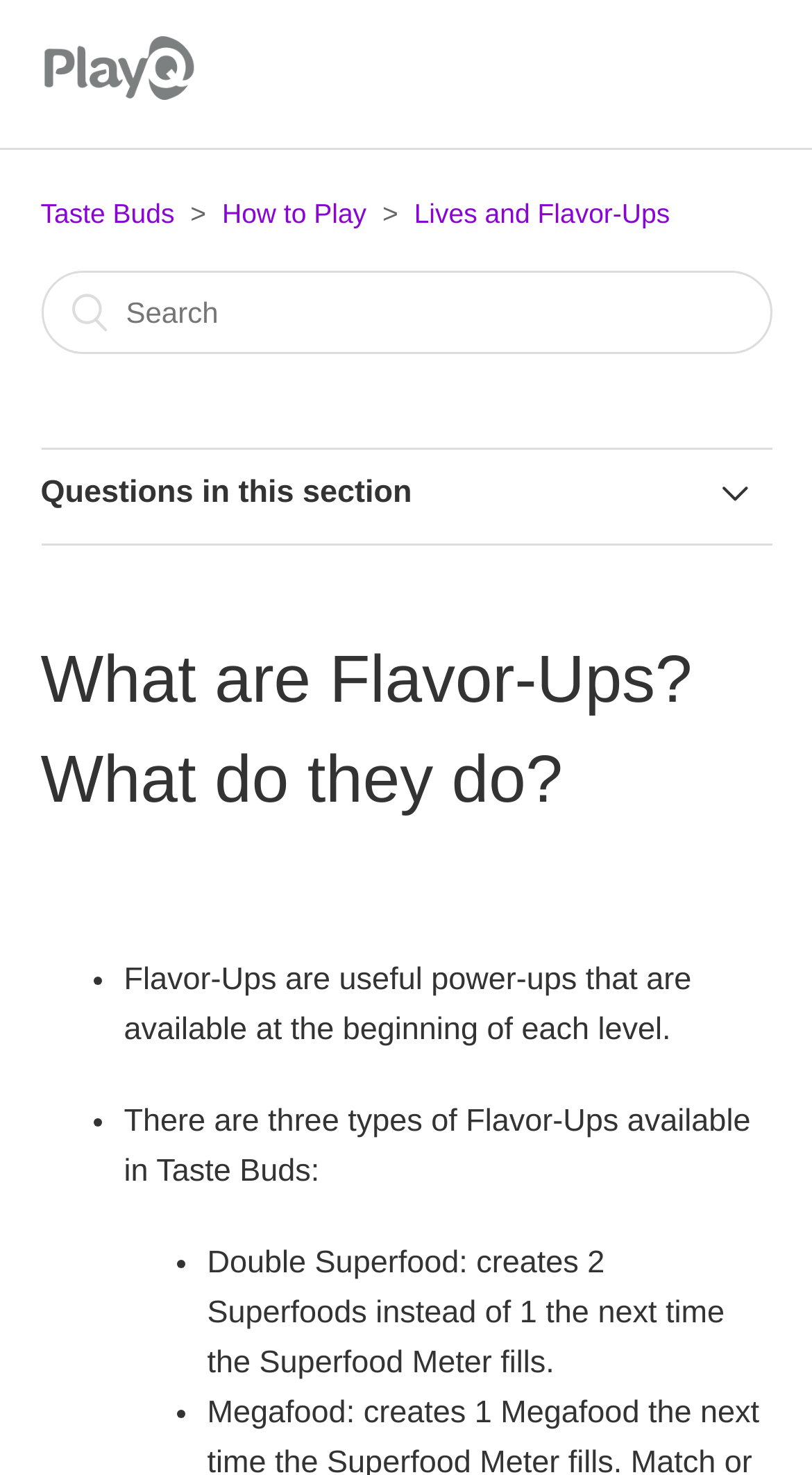How can I find more information about Lives and Flavor-Ups?
Look at the screenshot and provide an in-depth answer.

The navigation menu has a list item 'Lives and Flavor-Ups' with a corresponding link, which suggests that clicking on this link will provide more information about Lives and Flavor-Ups.